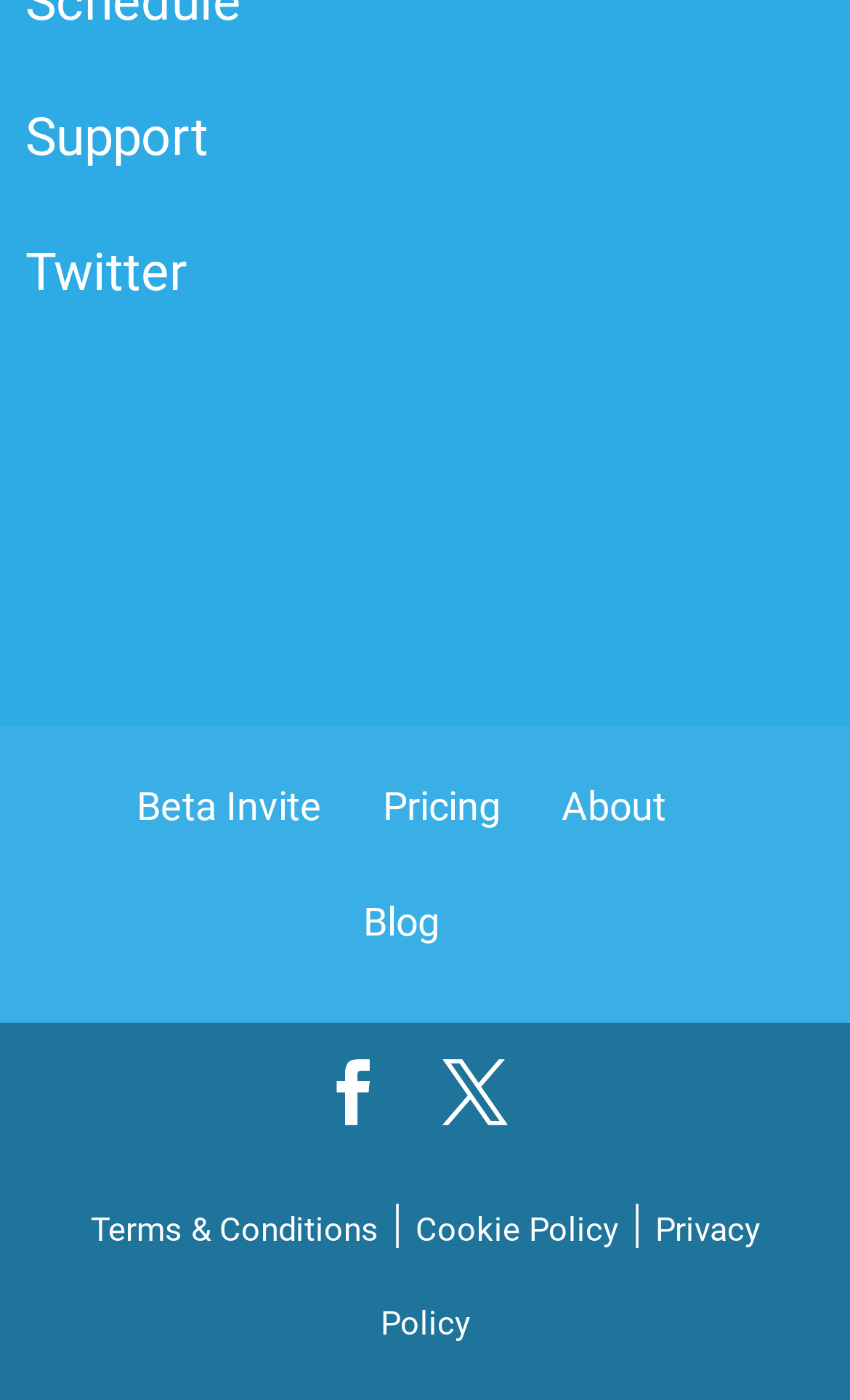Locate the bounding box coordinates of the element that should be clicked to execute the following instruction: "Check Pricing".

[0.45, 0.559, 0.588, 0.592]